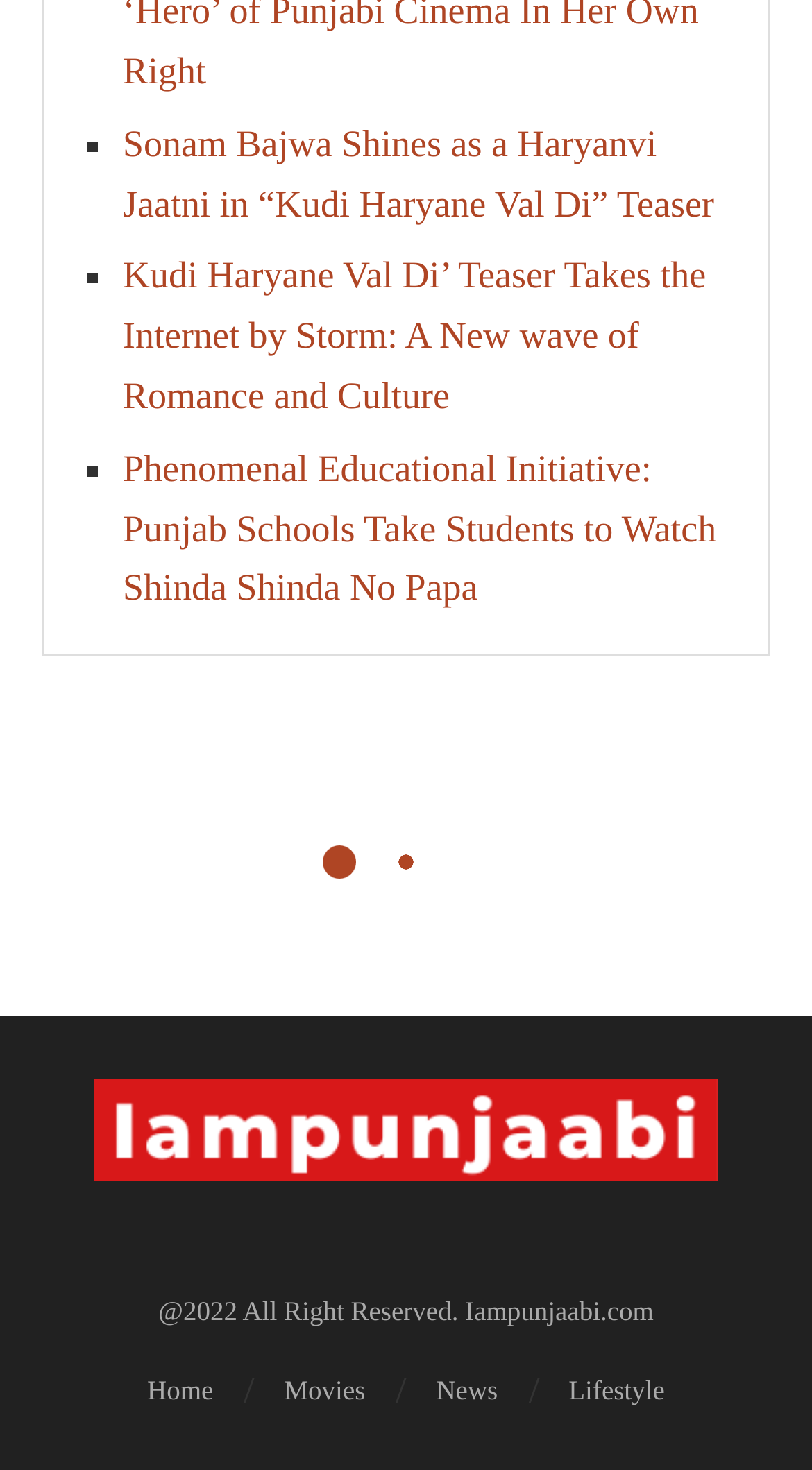What is the topic of the first link on the webpage?
Based on the image, provide a one-word or brief-phrase response.

Sonam Bajwa